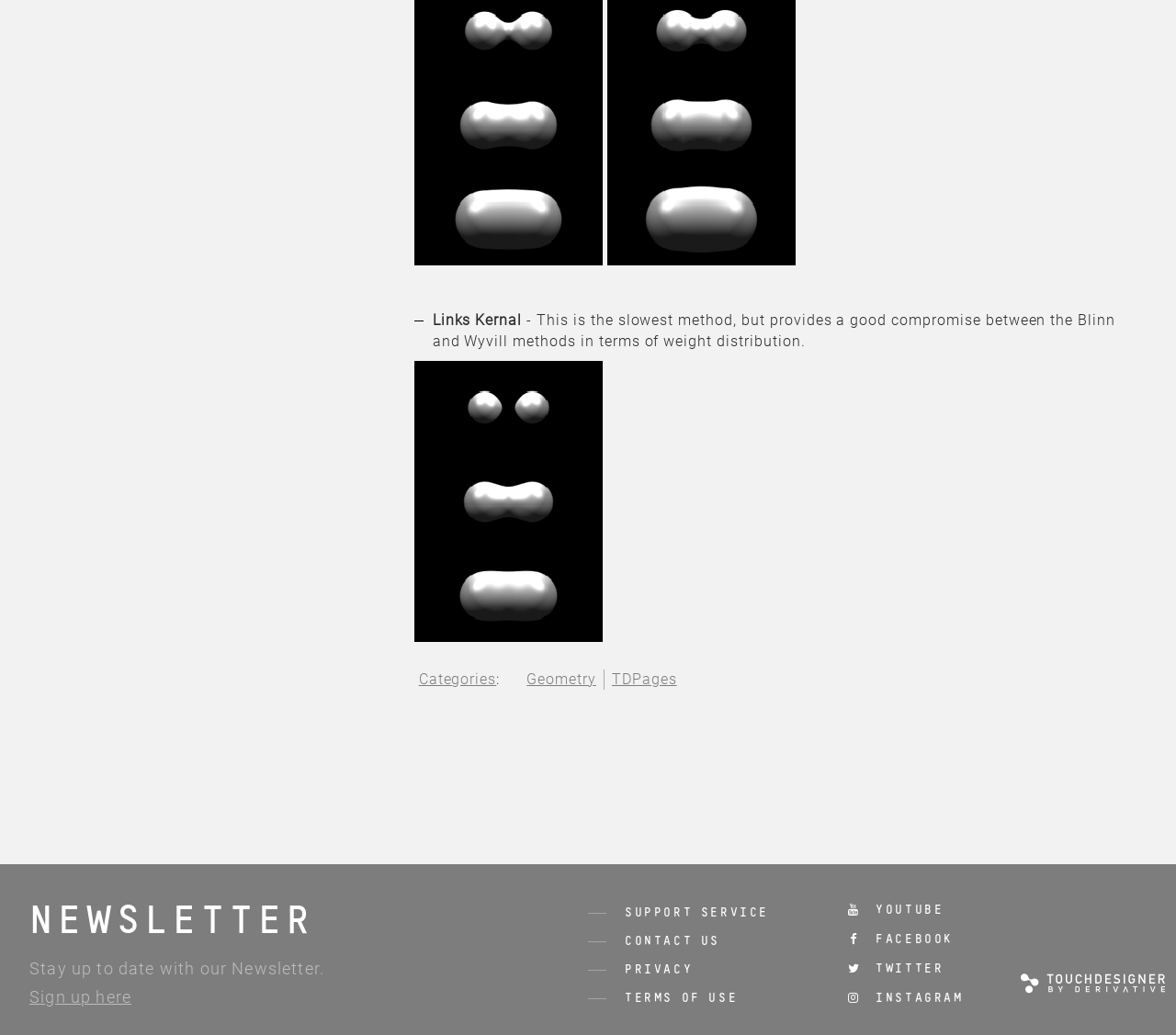Kindly determine the bounding box coordinates for the area that needs to be clicked to execute this instruction: "Open the YOUTUBE channel".

[0.745, 0.874, 0.803, 0.886]